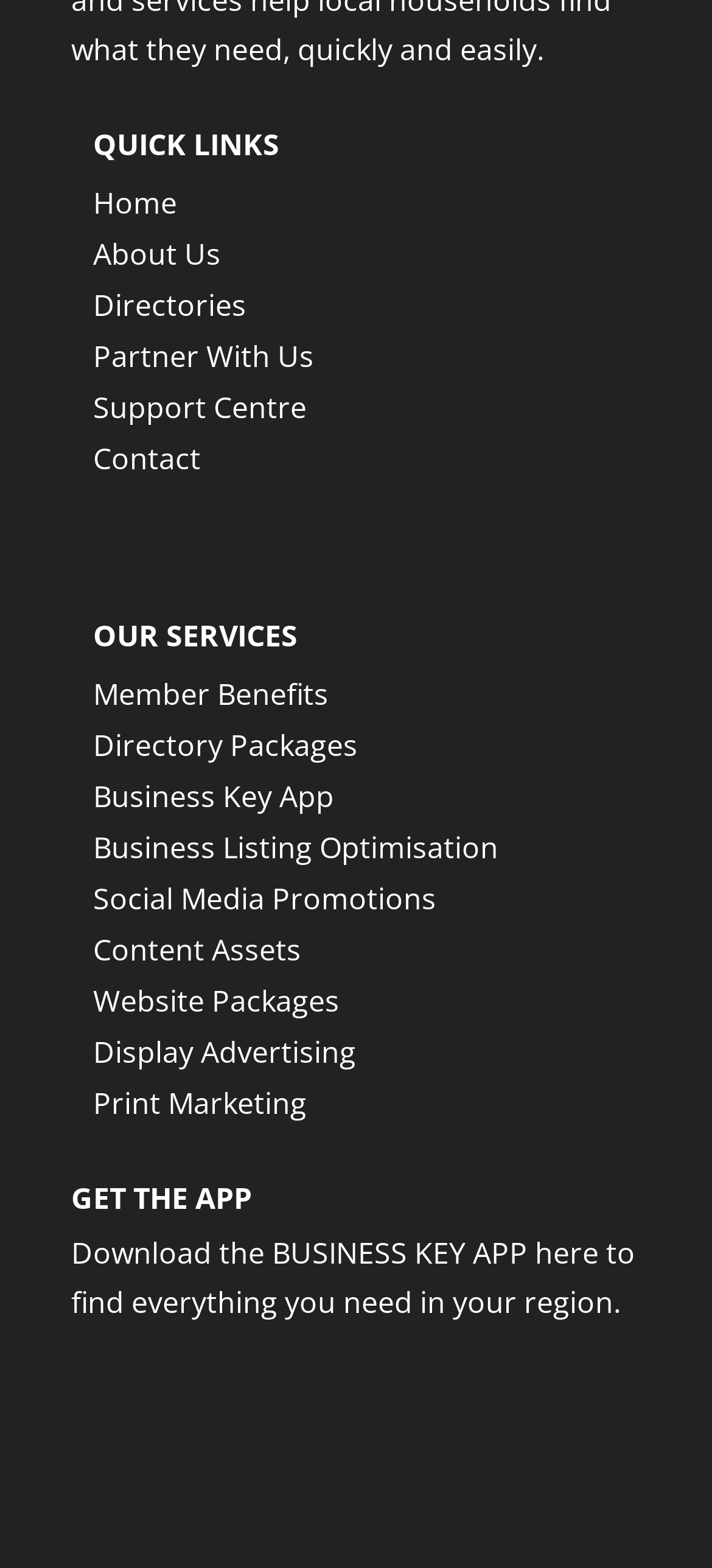What is the purpose of the BUSINESS KEY APP?
Carefully analyze the image and provide a thorough answer to the question.

I read the text under the 'GET THE APP' heading, which says 'Download the BUSINESS KEY APP here to find everything you need in your region.' This suggests that the purpose of the app is to find everything in your region.